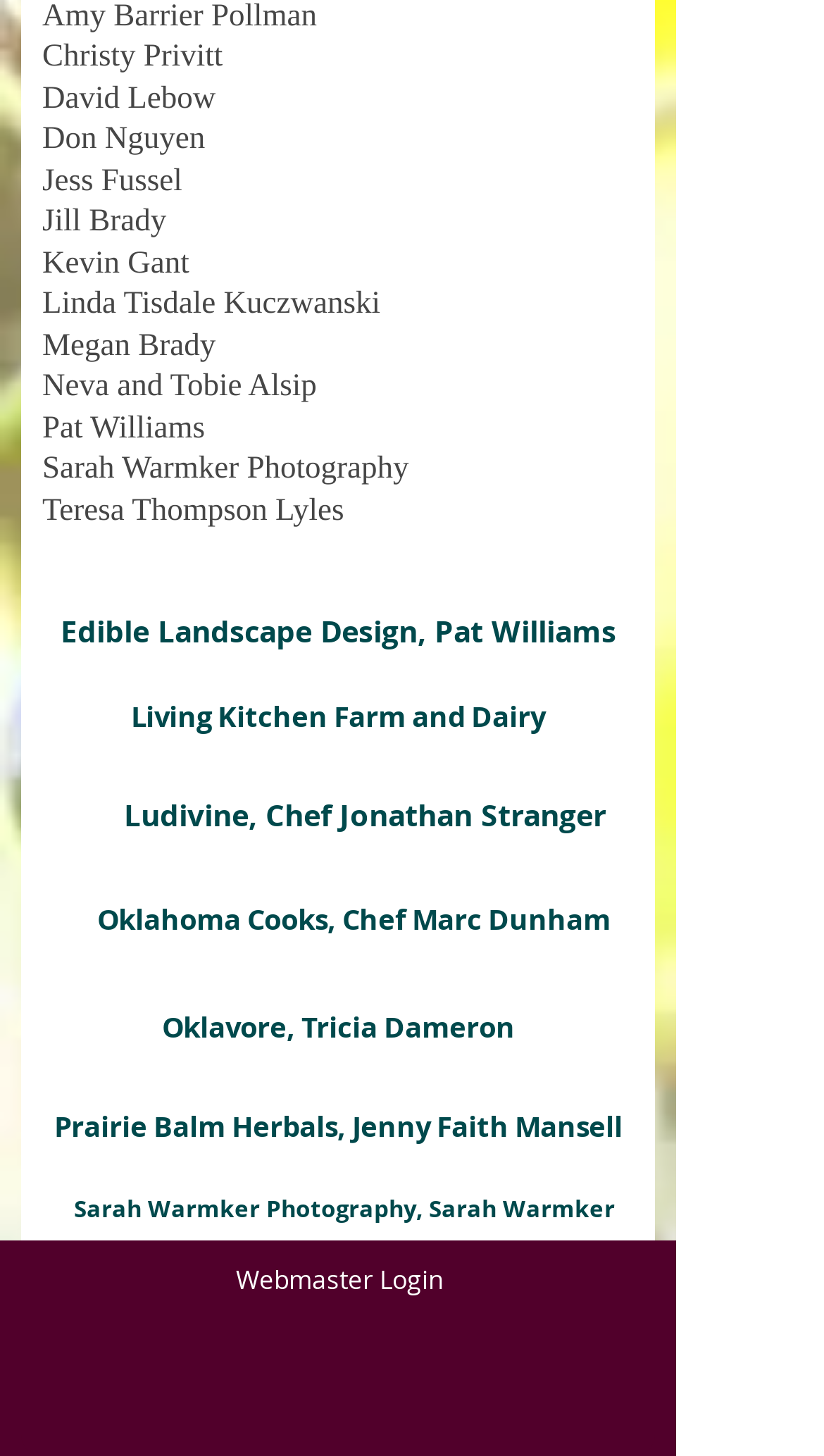Identify the bounding box coordinates for the UI element that matches this description: "Ludivine, Chef Jonathan Stranger".

[0.051, 0.529, 0.833, 0.591]